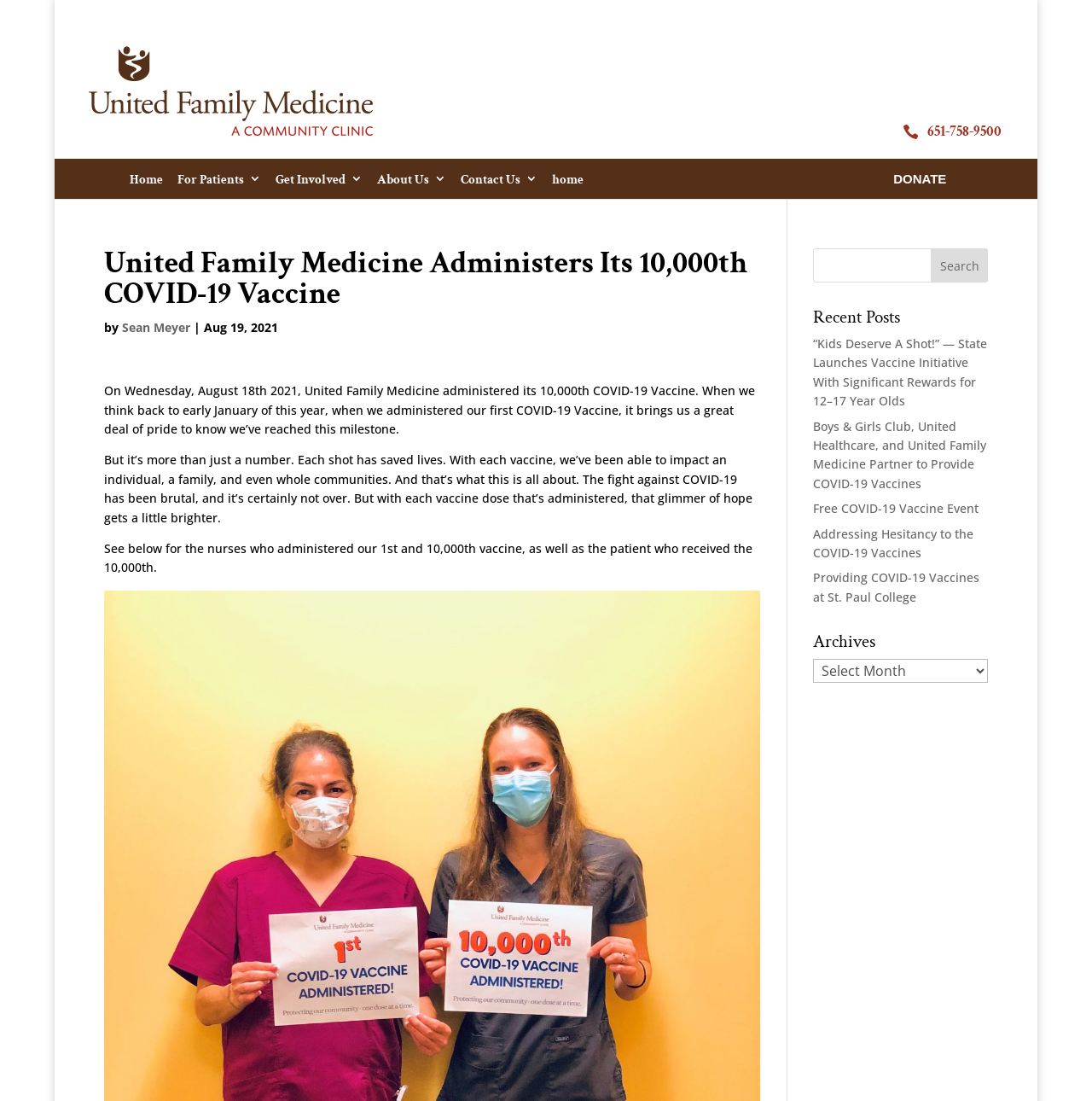What is the topic of the recent posts section?
Please respond to the question with a detailed and well-explained answer.

I looked at the links in the 'Recent Posts' section and found that they all relate to COVID-19 vaccines, such as vaccine initiatives, vaccine events, and addressing vaccine hesitancy. This suggests that the topic of the recent posts section is COVID-19 vaccines.